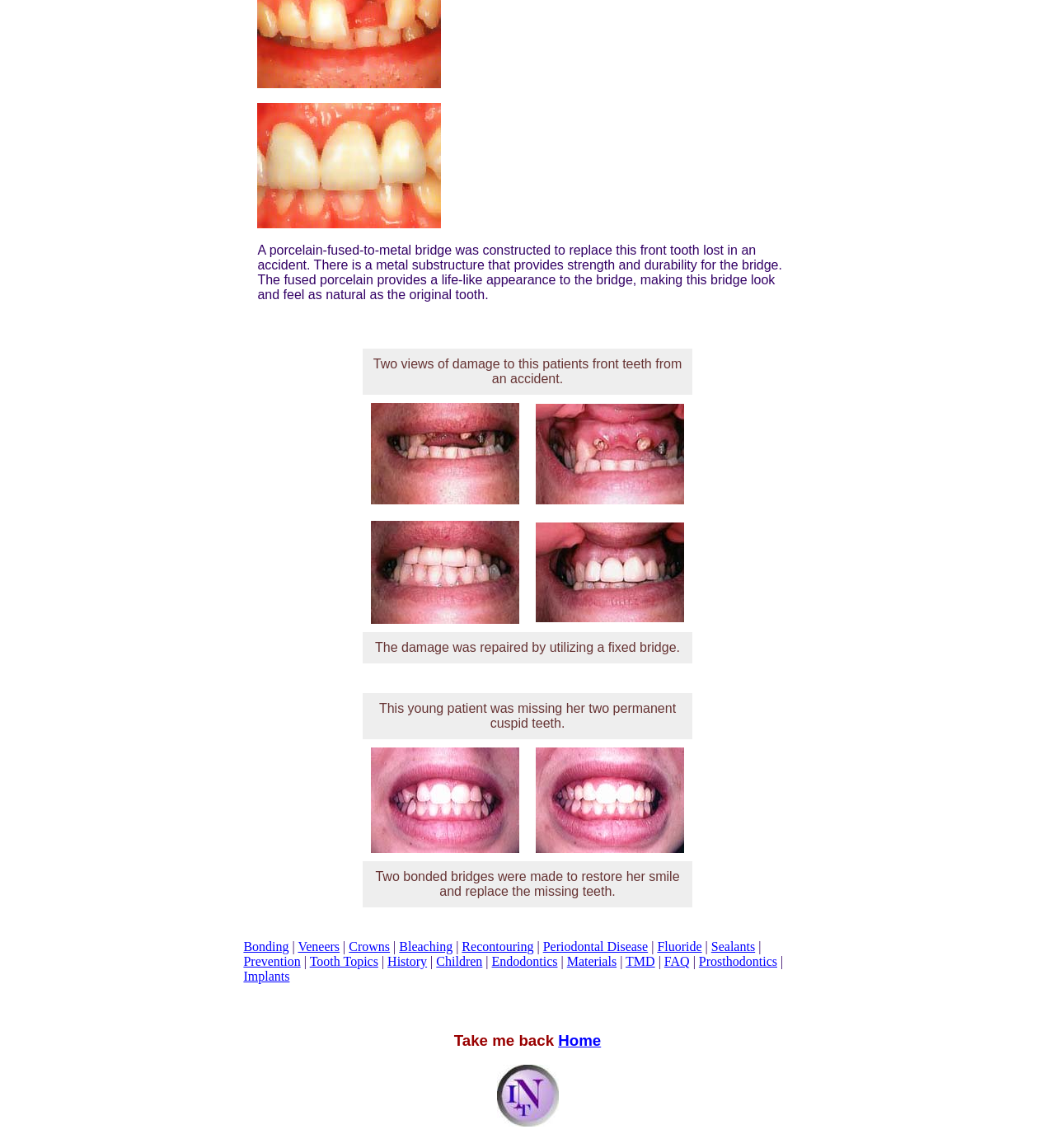What is the purpose of the fixed bridge?
Examine the image closely and answer the question with as much detail as possible.

The webpage shows a patient who lost a front tooth in an accident and a fixed bridge was constructed to replace it. The bridge has a metal substructure for strength and durability, and fused porcelain for a life-like appearance. This suggests that the purpose of the fixed bridge is to replace missing teeth.